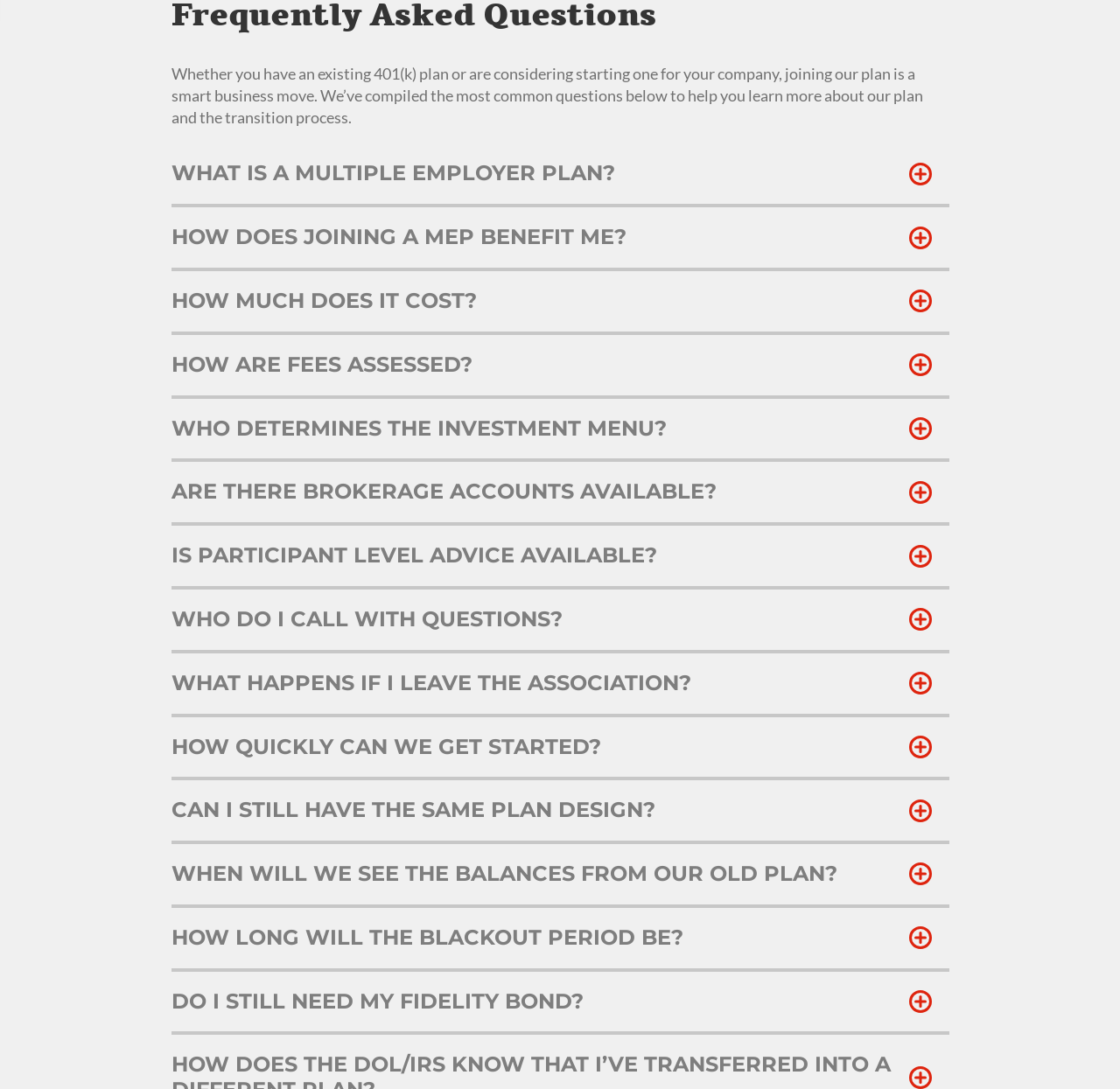Please find the bounding box coordinates of the element that must be clicked to perform the given instruction: "Click on 'WHAT IS A MULTIPLE EMPLOYER PLAN?' button". The coordinates should be four float numbers from 0 to 1, i.e., [left, top, right, bottom].

[0.153, 0.132, 0.847, 0.19]